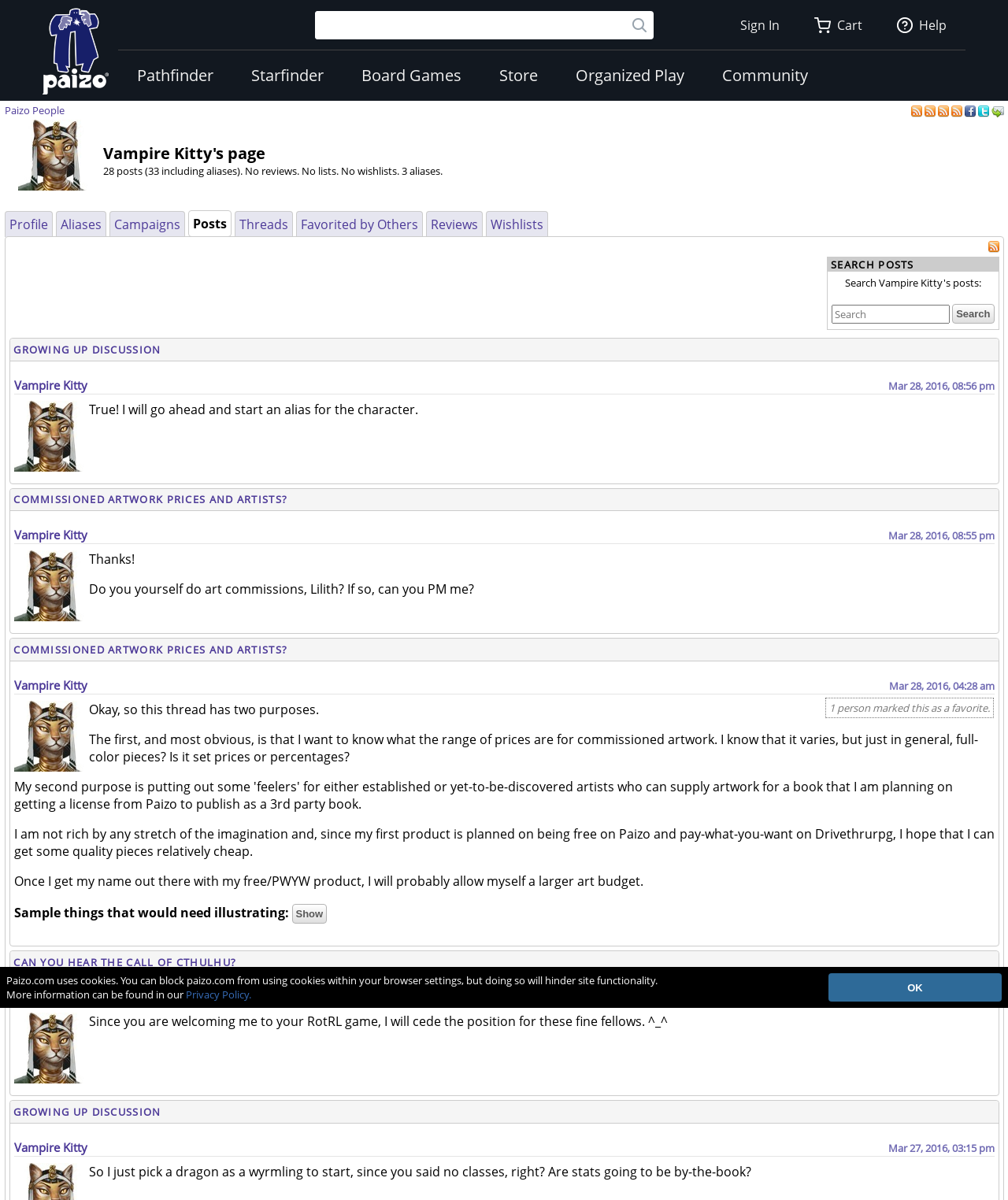Generate a thorough caption that explains the contents of the webpage.

The webpage is about Paizo People, specifically Vampire Kitty. At the top, there is a search box and a button next to it. To the right of the search box, there are links to "Sign In", "Cart", and "Help", each accompanied by a small image. Below these links, there are two columns of links. The left column has links to various categories such as "Pathfinder", "Starfinder", "Board Games", and "Store". The right column has links to subcategories related to the categories in the left column.

Below the two columns of links, there is a section dedicated to Vampire Kitty. There is a table with a single row and two columns. The left column contains an image of Bastet, and the right column contains text describing Vampire Kitty's page, including the number of posts, reviews, lists, and wishlists.

At the very top of the page, there are three small images, and at the very bottom, there are links to social media platforms such as RSS, Facebook, Twitter, and Email, each accompanied by a small image.